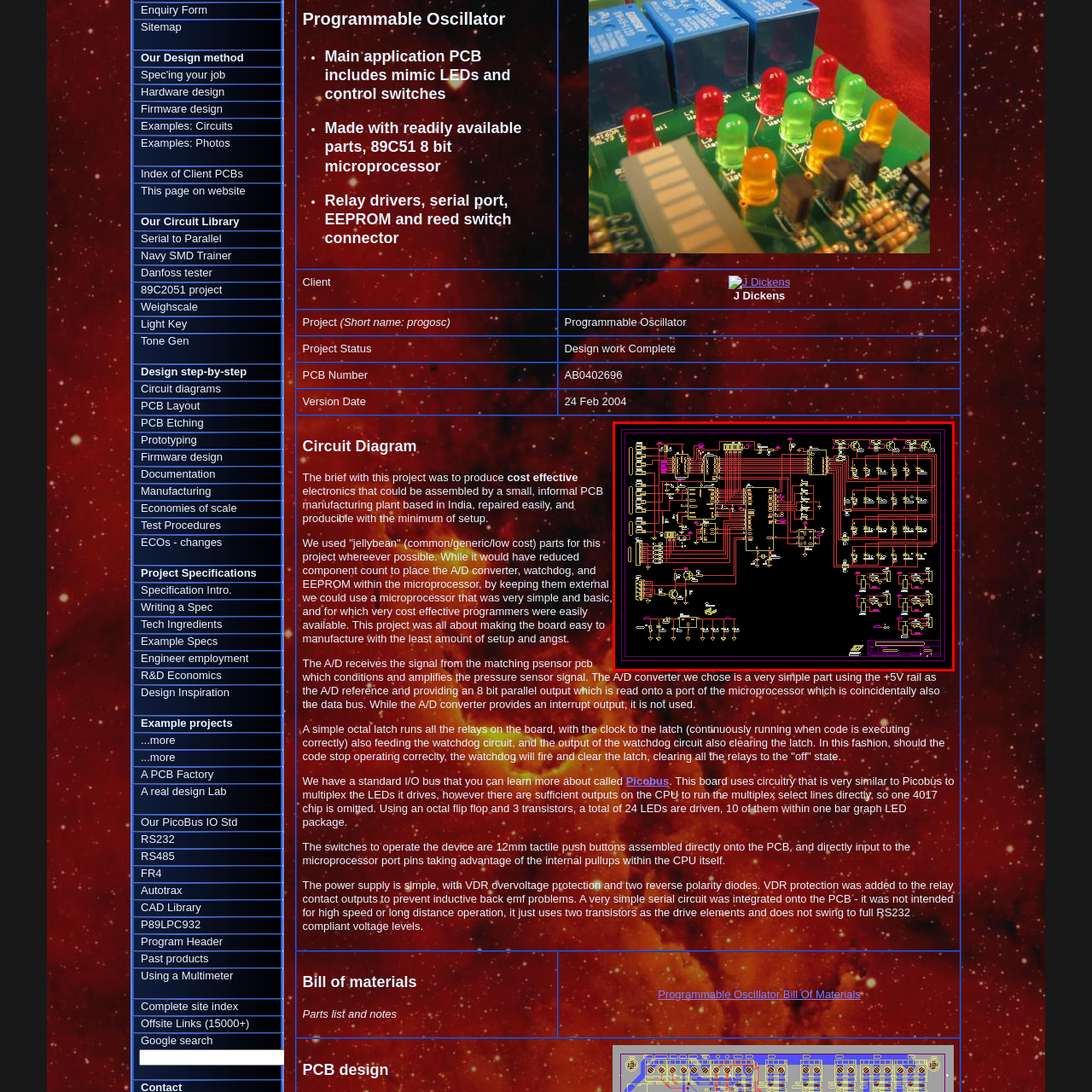Inspect the image surrounded by the red border and give a one-word or phrase answer to the question:
What is the likely setting for the assembly of this circuit?

Small-scale production settings